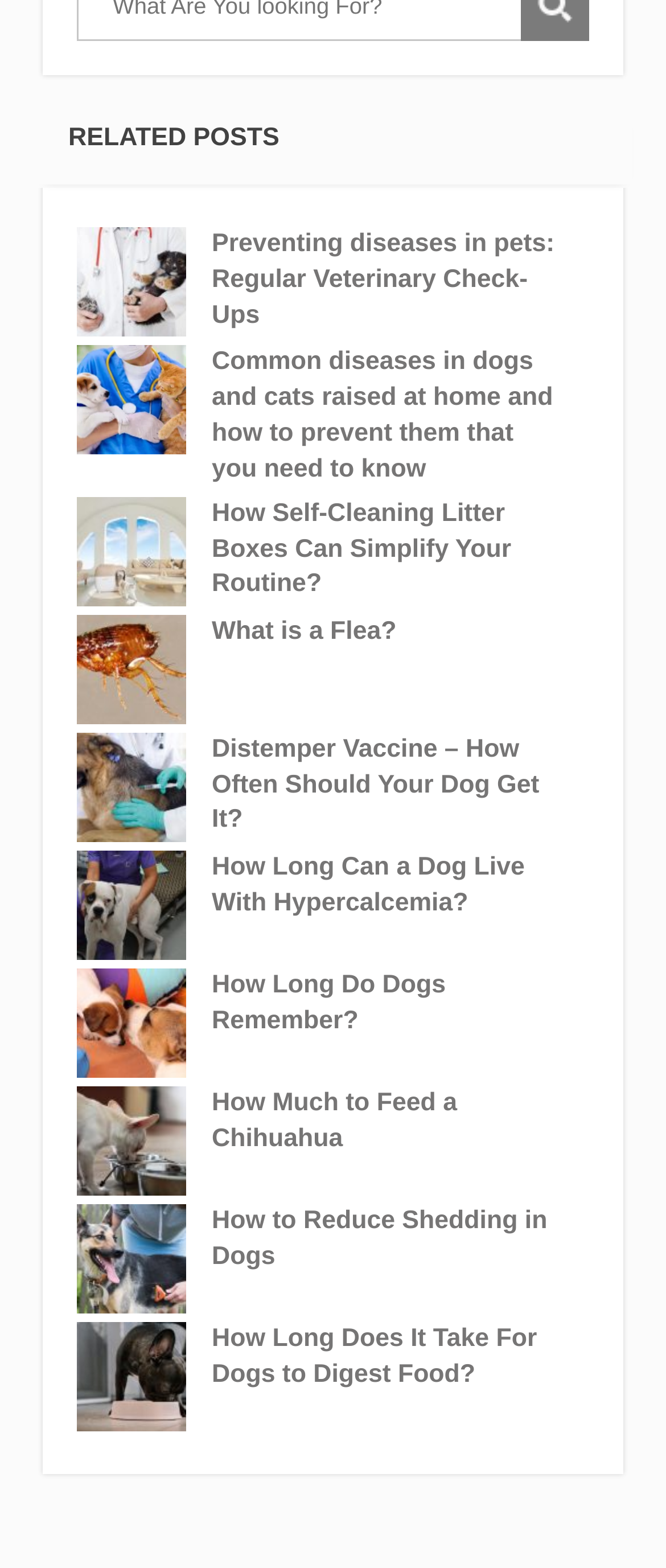What is the category of the posts listed?
Based on the screenshot, give a detailed explanation to answer the question.

The category of the posts listed can be determined by looking at the titles of the links, which all seem to be related to pets, such as diseases in pets, veterinary check-ups, and pet care.